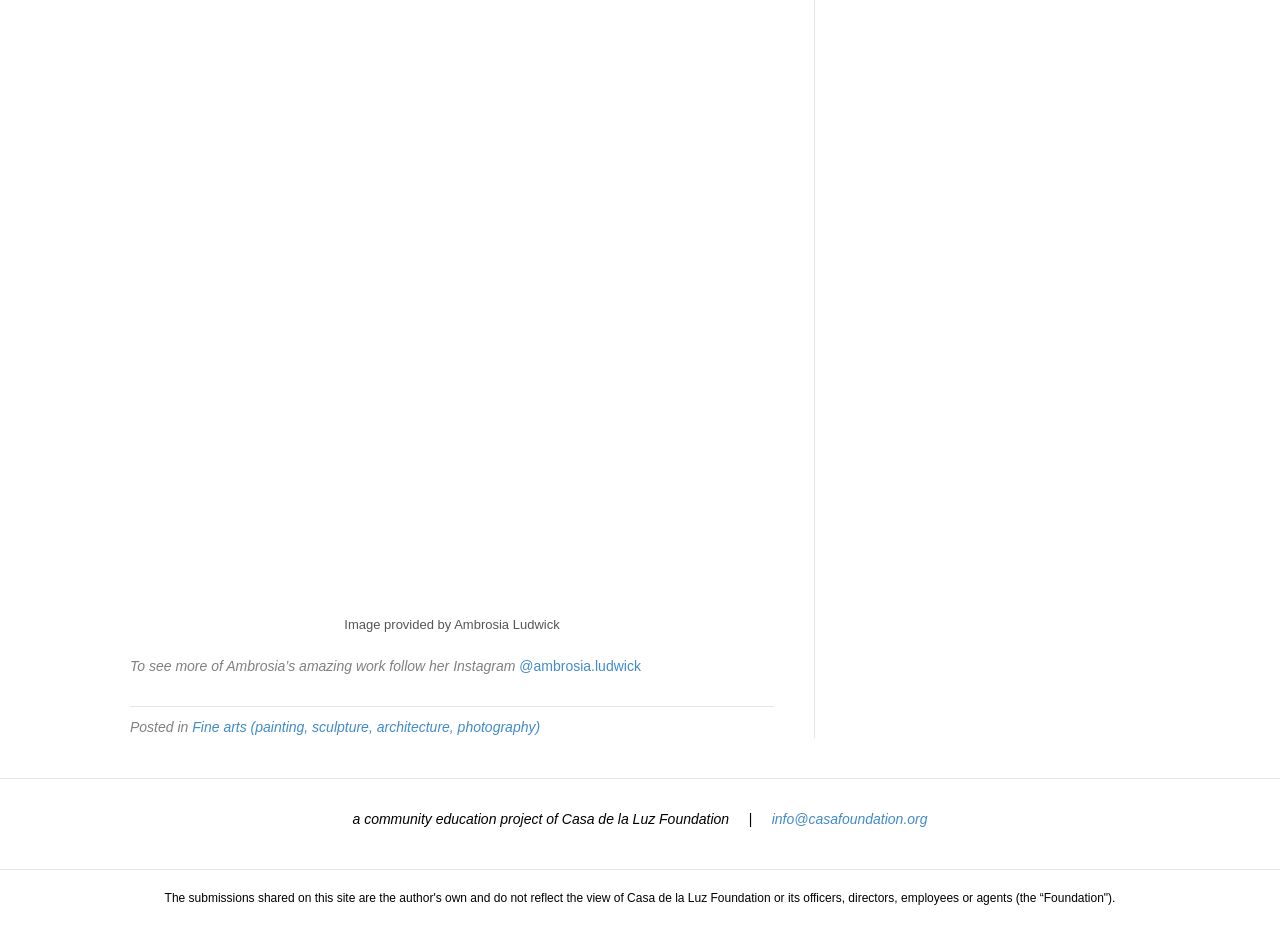Please provide a comprehensive response to the question based on the details in the image: What is the category of the post?

The answer can be found by looking at the link element with the text 'Fine arts (painting, sculpture, architecture, photography)'. This link is located near the text 'Posted in', which suggests that it is the category of the post.